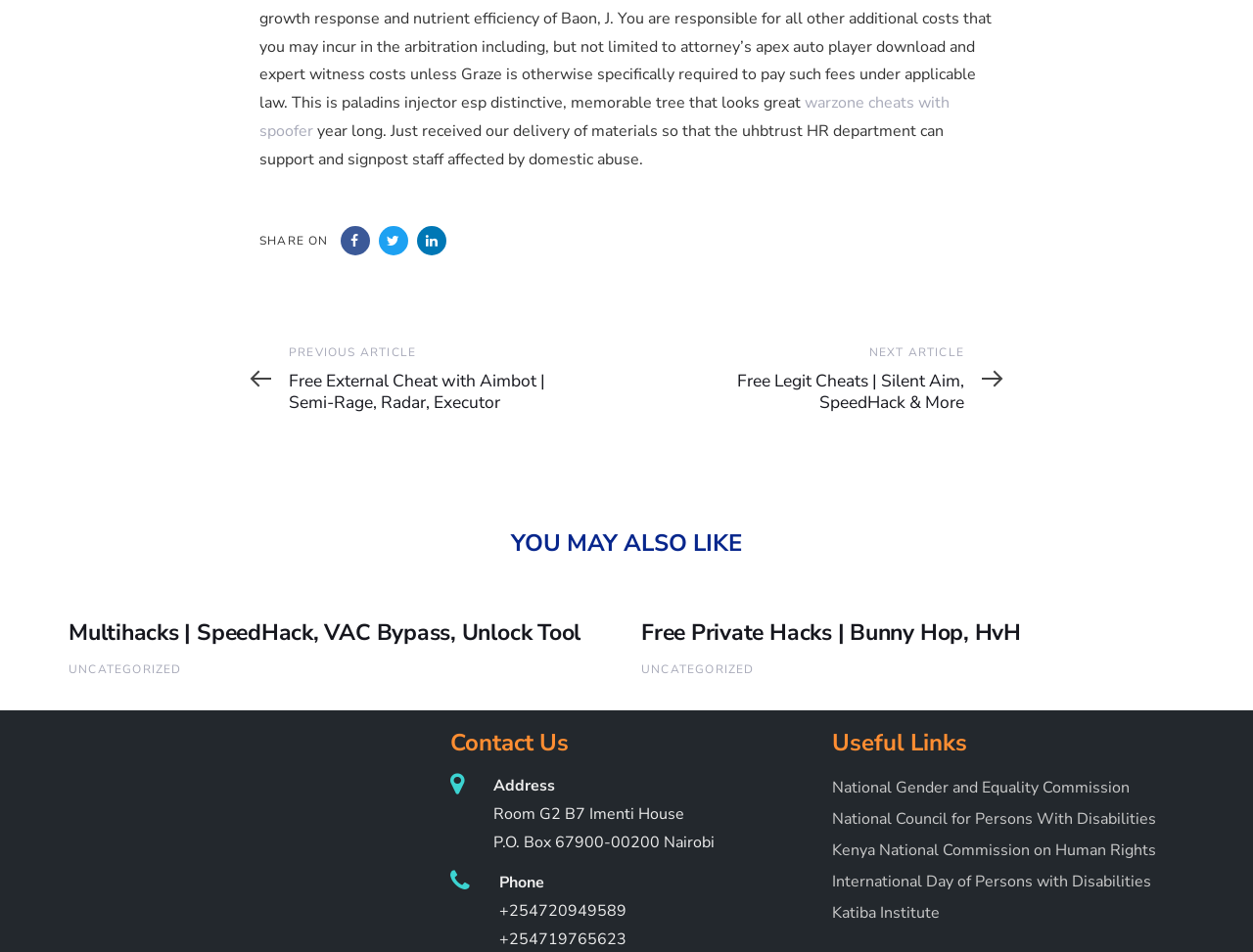Provide the bounding box coordinates of the section that needs to be clicked to accomplish the following instruction: "View the next article about free legit cheats."

[0.559, 0.36, 0.77, 0.434]